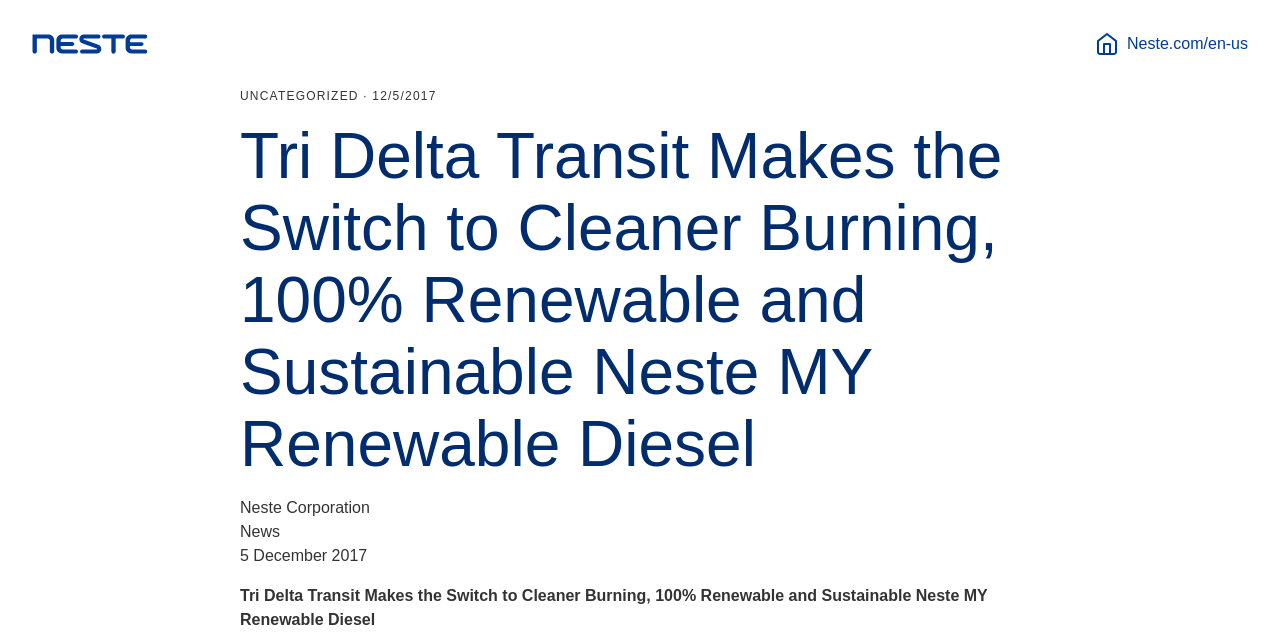Answer the following in one word or a short phrase: 
What is the date of the news?

5 December 2017